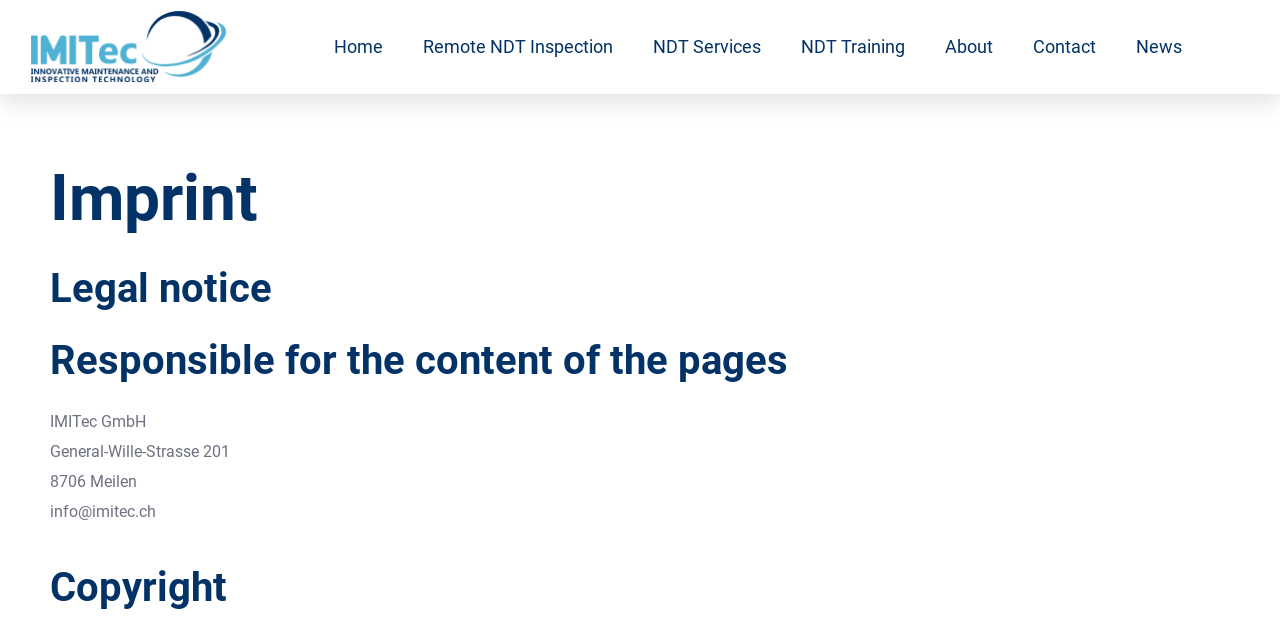Explain the features and main sections of the webpage comprehensively.

The webpage is titled "Imprint – imitec.ch" and appears to be an imprint or about page for a company. At the top, there is a row of 7 links, including "Home", "Remote NDT Inspection", "NDT Services", "NDT Training", "About", "Contact", and "News", which are evenly spaced and take up about half of the screen width.

Below the links, there are four headings: "Imprint", "Legal notice", "Responsible for the content of the pages", and "Copyright". The "Imprint" heading is located near the top of the page, followed by the "Legal notice" heading, and then the "Responsible for the content of the pages" heading. The "Copyright" heading is located at the bottom of the page.

Under the "Imprint" heading, there are four lines of static text, which provide the company's address and contact information. The text includes the company name "IMITec GmbH", the street address "General-Wille-Strasse 201", the city "8706 Meilen", and the email address "info@imitec.ch".